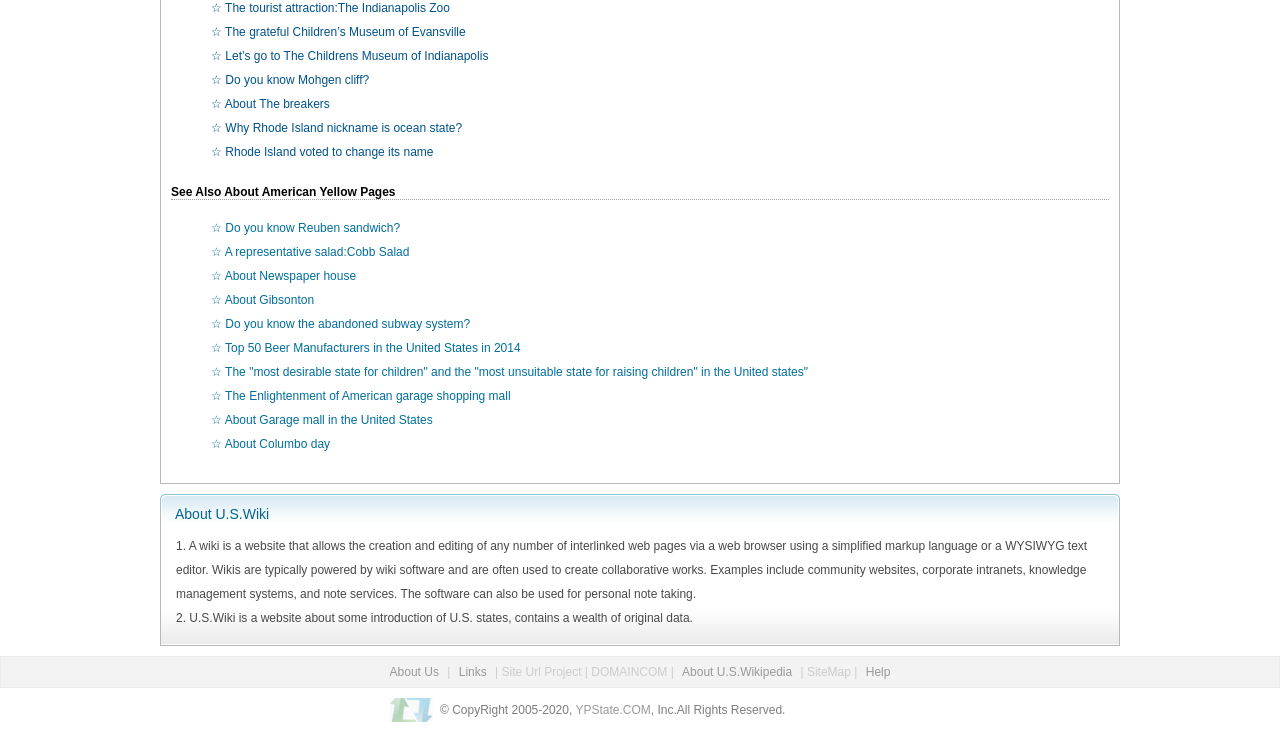Identify the bounding box coordinates of the part that should be clicked to carry out this instruction: "Go to the About Us page".

[0.3, 0.886, 0.347, 0.905]